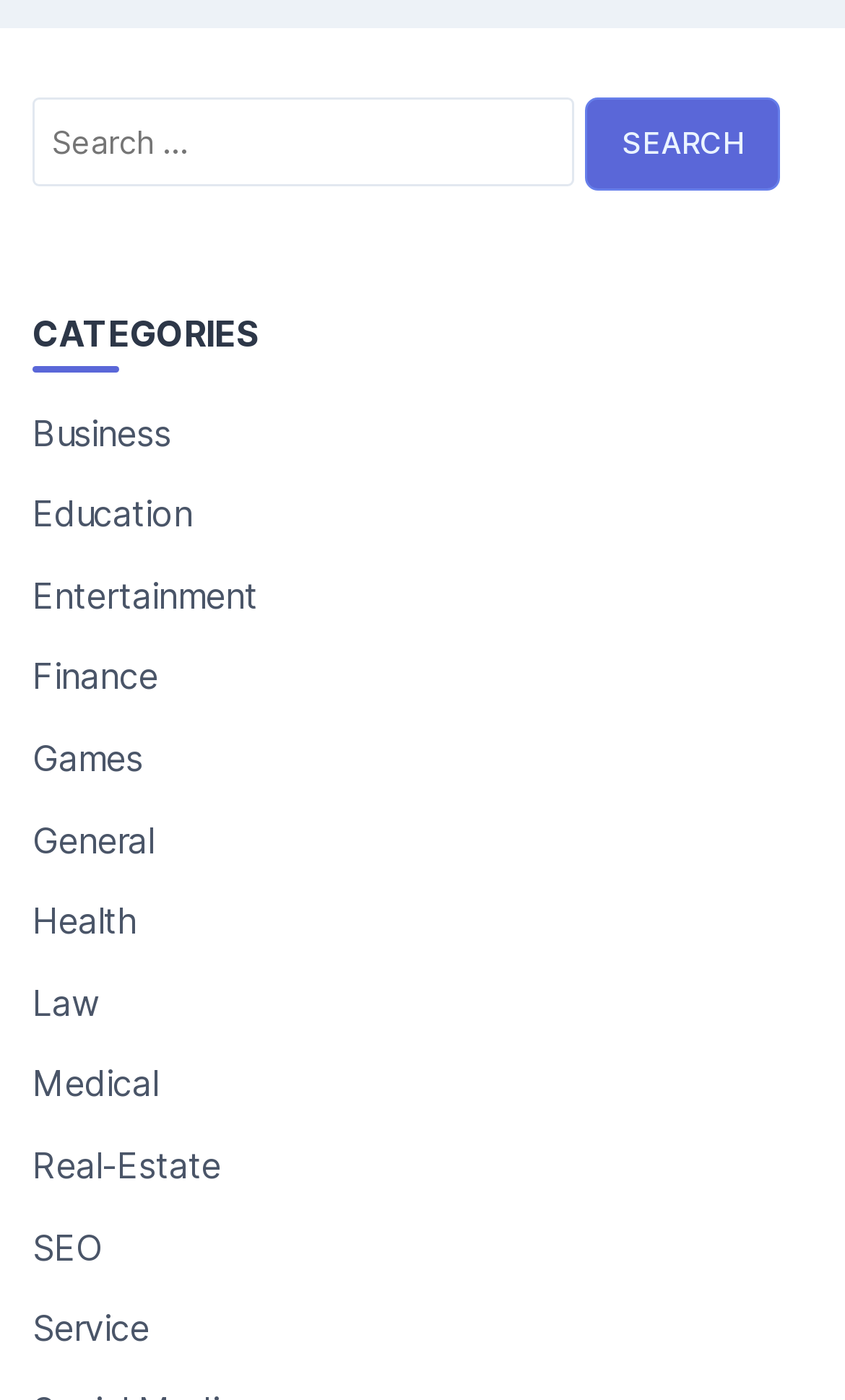Determine the bounding box coordinates of the UI element described below. Use the format (top-left x, top-left y, bottom-right x, bottom-right y) with floating point numbers between 0 and 1: parent_node: Search for: value="Search"

[0.692, 0.07, 0.923, 0.137]